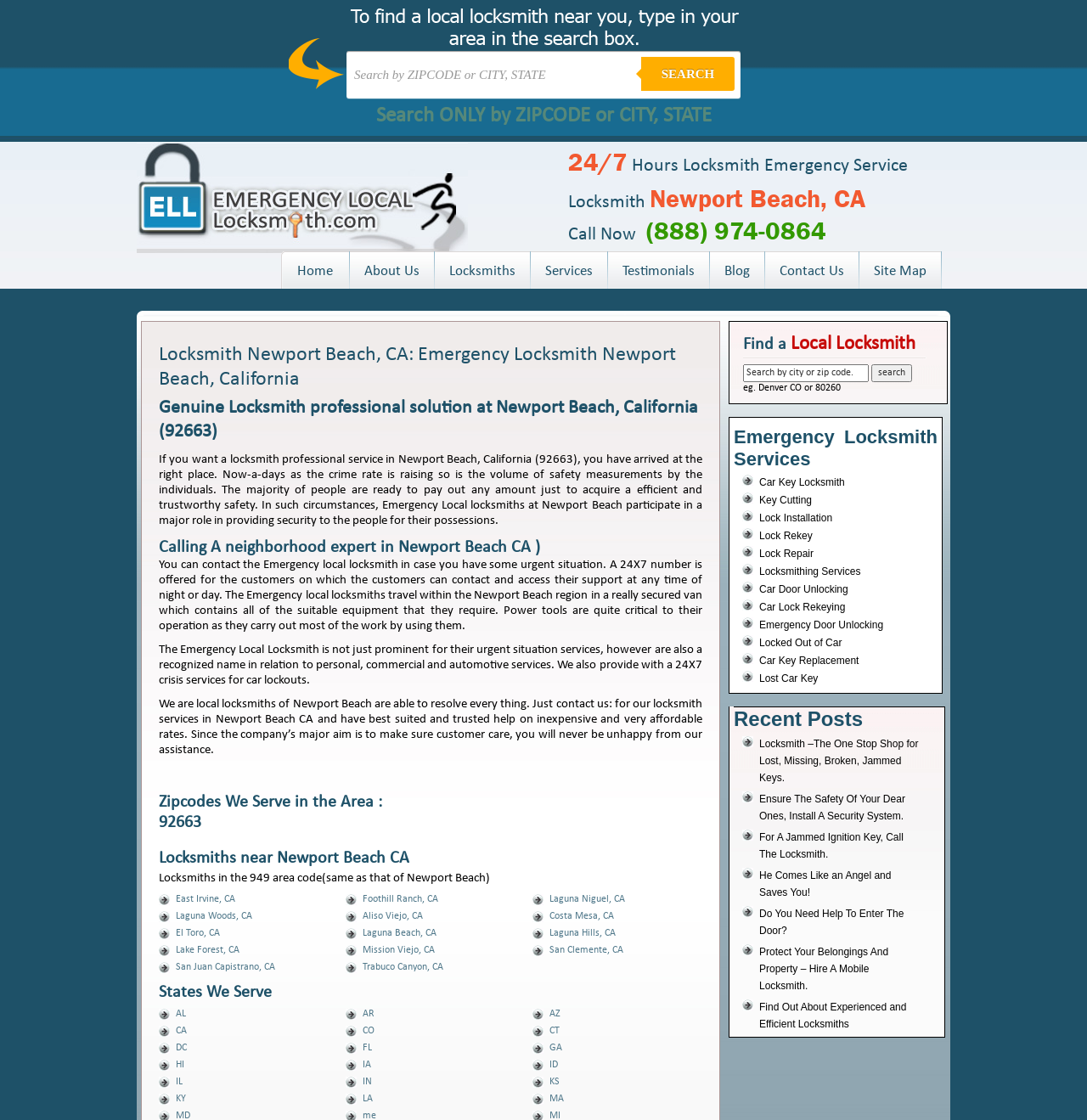Please provide a short answer using a single word or phrase for the question:
What type of locksmith services are provided?

Car Key Locksmith, Key Cutting, Lock Installation, Lock Rekey, Lock Repair